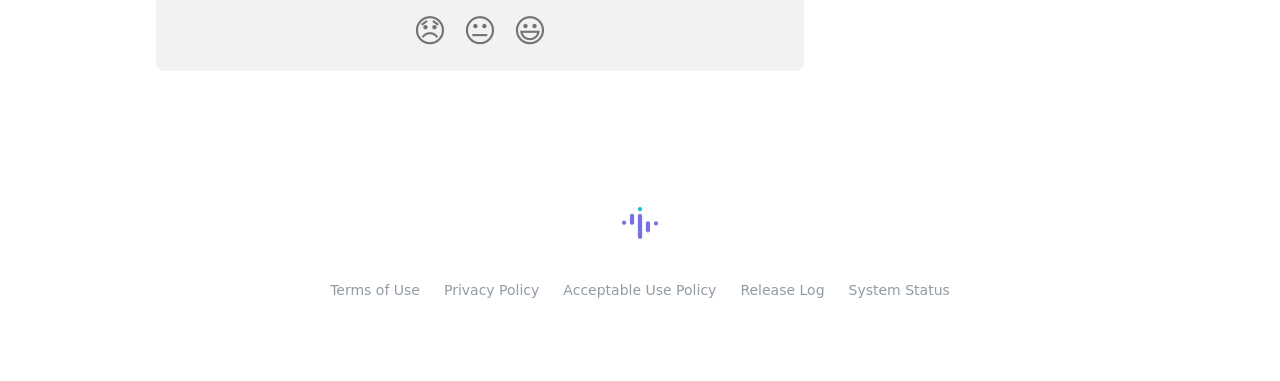Refer to the image and provide a thorough answer to this question:
How many links are there at the bottom of the page?

I looked at the links at the bottom of the page and counted them. There are links to 'Terms of Use', 'Privacy Policy', 'Acceptable Use Policy', 'Release Log', 'System Status', and three empty links.